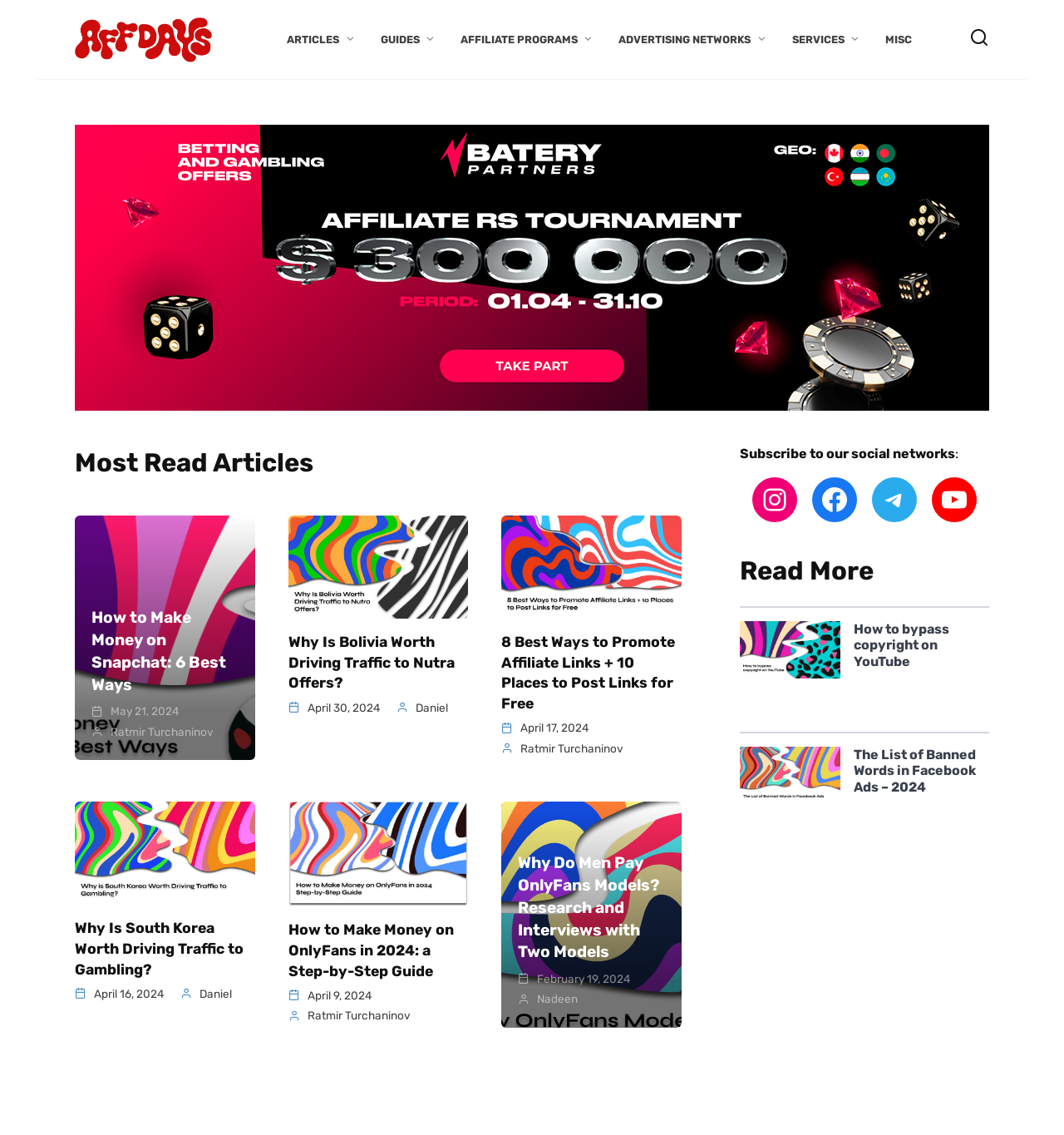Please determine the bounding box coordinates for the element that should be clicked to follow these instructions: "Subscribe to the Instagram social network".

[0.707, 0.421, 0.749, 0.46]